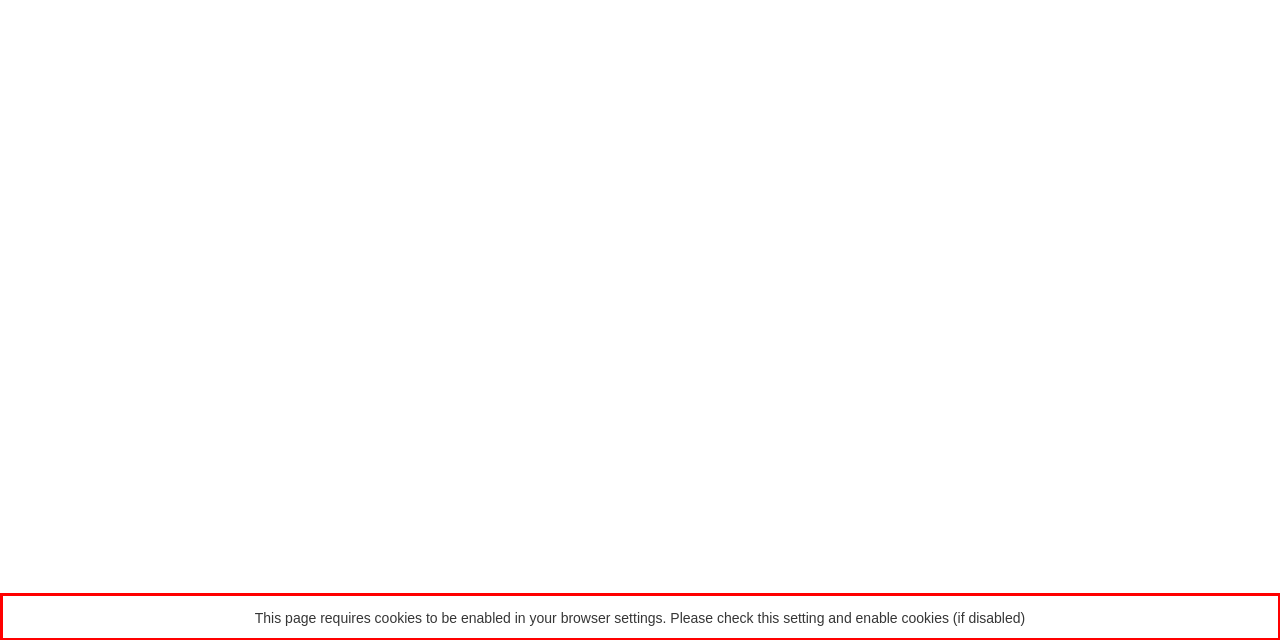Given a screenshot of a webpage with a red bounding box, please identify and retrieve the text inside the red rectangle.

This page requires cookies to be enabled in your browser settings. Please check this setting and enable cookies (if disabled)